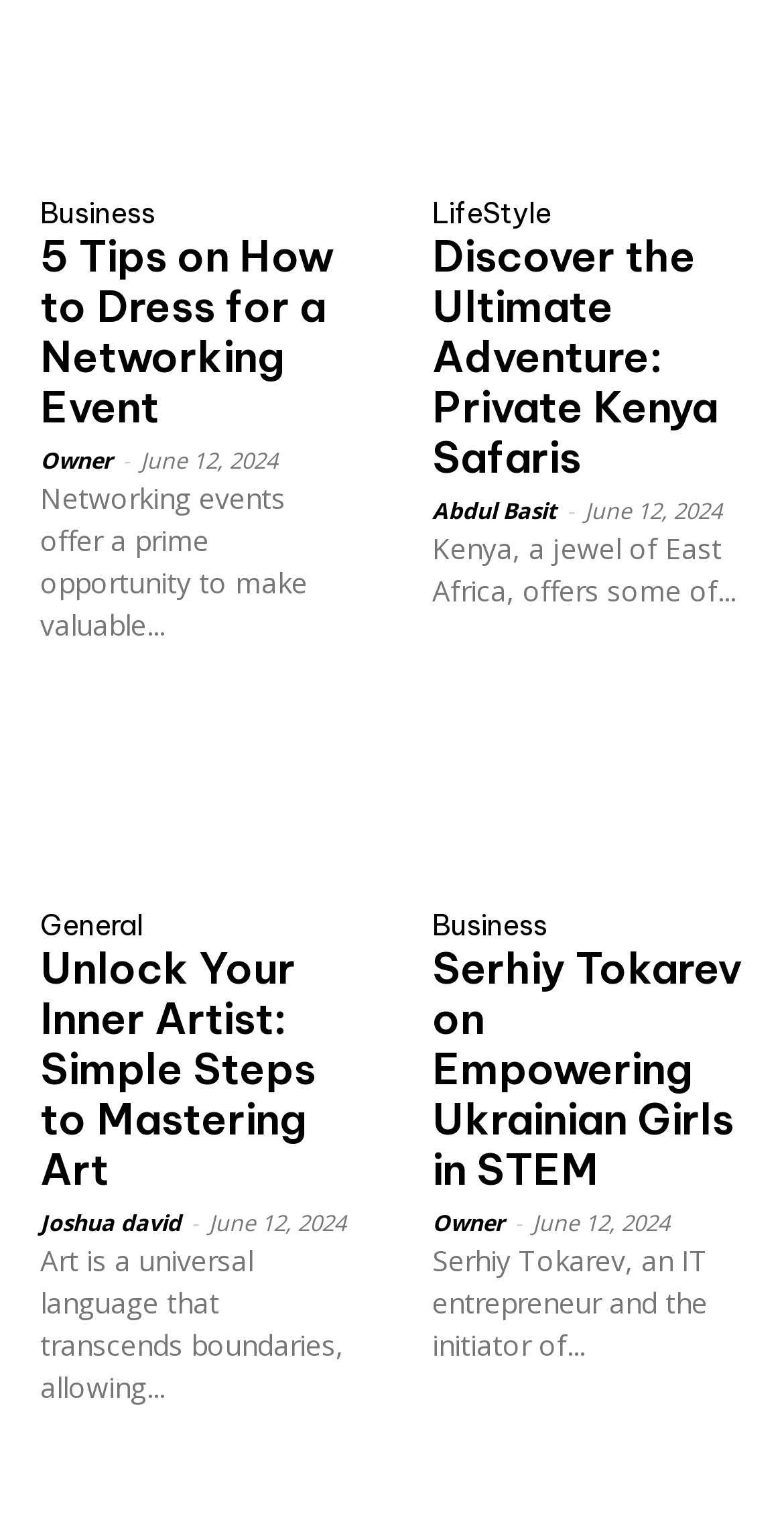Locate the bounding box coordinates of the element I should click to achieve the following instruction: "Read the article about 5 tips on how to dress for a networking event".

[0.051, 0.153, 0.449, 0.286]